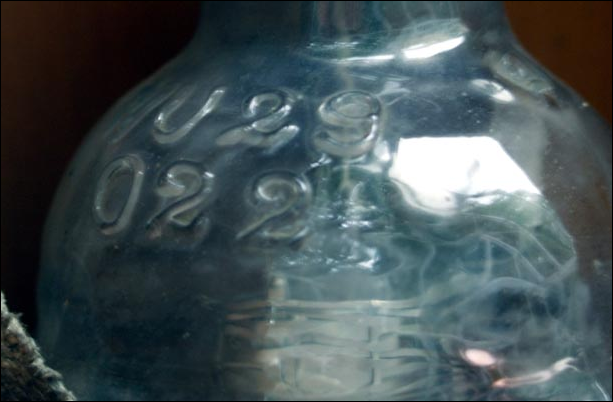What is the primary application of the NU29 rectifier?
Kindly offer a comprehensive and detailed response to the question.

The caption highlights the historical significance of the rectifier in the evolution of electronic components, particularly in its application in radio transmitters, especially in British Navy equipment.